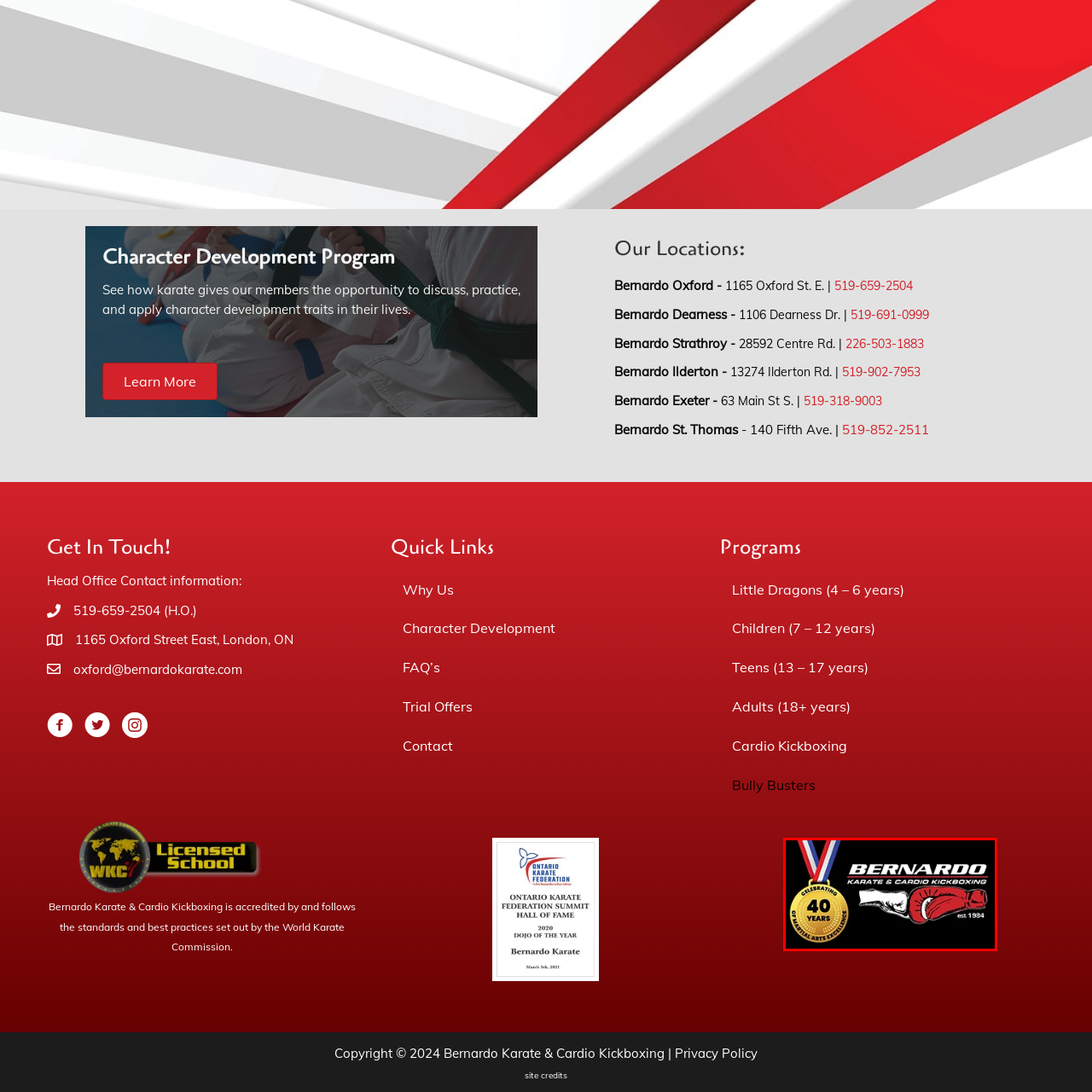Offer a detailed explanation of the image encased within the red boundary.

The image features a promotional graphic celebrating the 40th anniversary of Bernardo Karate & Cardio Kickboxing. The design includes a striking gold medal at the center, which inscribes "CELEBRATING 40 YEARS OF MARTIAL ARTS EXCELLENCE," symbolizing the establishment's long-standing commitment to martial arts training since its founding in 1984. Above the medal, the bold text "BERNARDO" stands out prominently, indicating the school's name, while the subtitle "KARATE & CARDIO KICKBOXING" is displayed clearly beneath it, emphasizing the diverse programs offered. The background is a sleek black, which enhances the visual impact of the medal and the vibrant red boxing glove graphic that adds to the martial arts theme, encapsulating the school's dynamic spirit and dedication to physical fitness and character development.